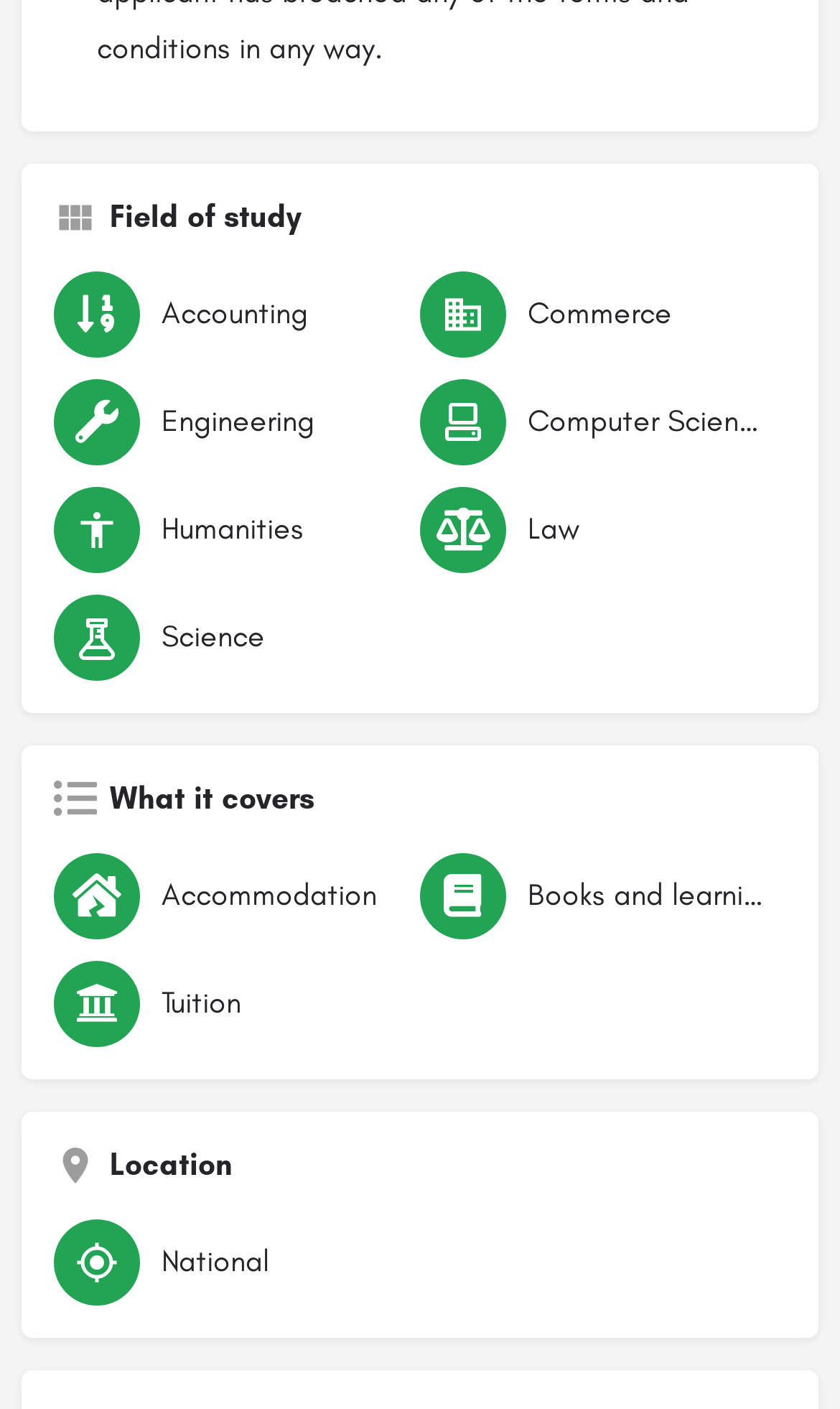Find the coordinates for the bounding box of the element with this description: "Books and learning materials".

[0.5, 0.606, 0.91, 0.667]